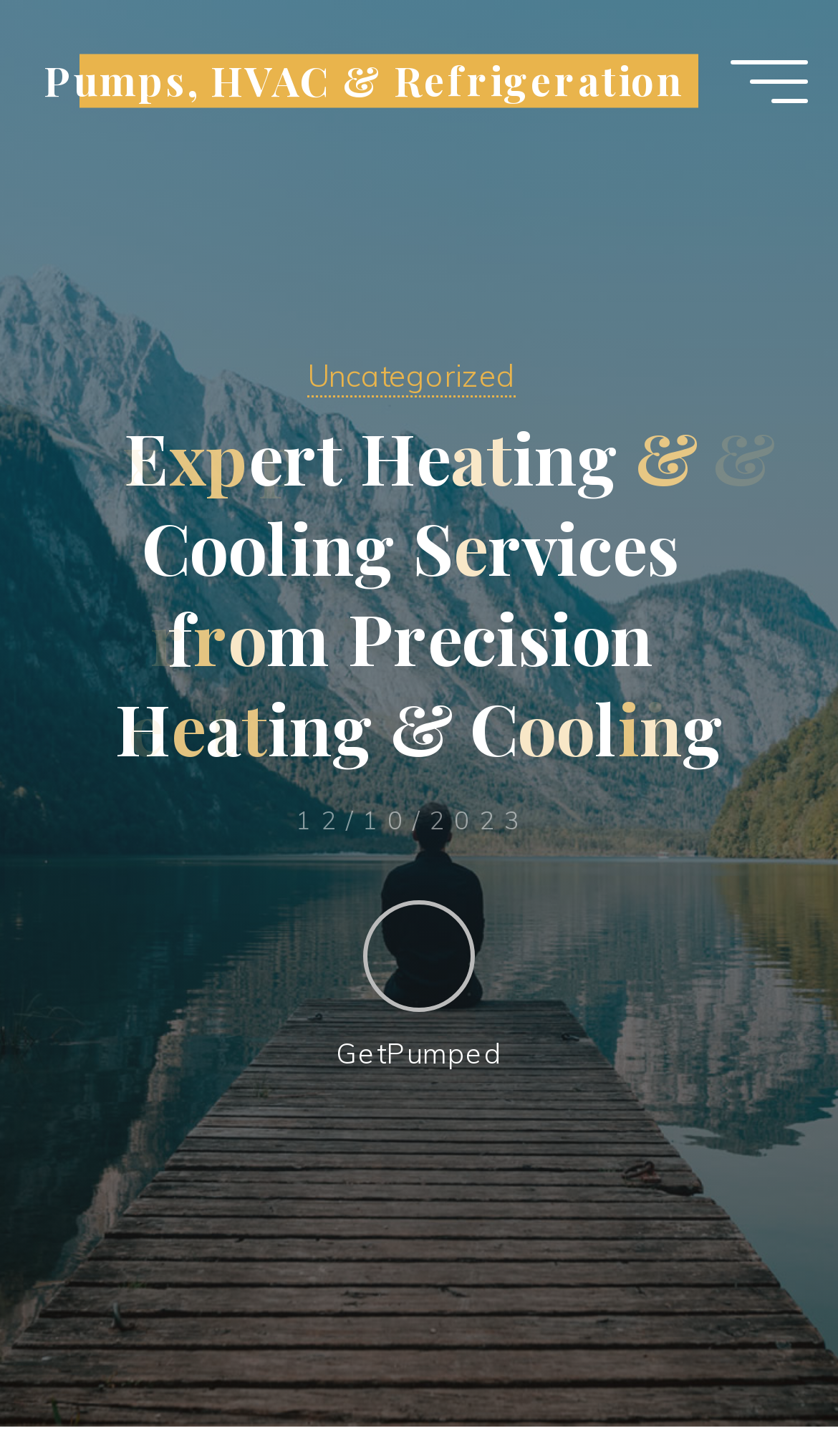Offer a meticulous description of the webpage's structure and content.

The webpage appears to be a service page for Precision Heating & Cooling, offering expert heating and cooling services. At the top, there is a link to "Pumps, HVAC & Refrigeration" on the left side, and a button on the right side. Below this, there are several emphasized text elements, likely forming a heading or title, which reads "Expert Heating & Cooling Services from Precision Heating & Cooling – Pumps, HVAC & Refrigeration".

Below the title, there is a section with multiple emphasized text elements, each containing a single character or a short sequence of characters. These elements are arranged horizontally, forming a line of text that reads "Heating & Cooling". This section is followed by another section with a similar arrangement of emphasized text elements, which forms the text "from Precision Heating & Cooling – Pumps, HVAC & Refrigeration".

Further down the page, there is a time element displaying the date "12/10/2023". Below this, there is a link to "GetPumped". At the bottom of the page, there is a link to "Back to Top" with an arrow icon.

Overall, the webpage appears to be a simple service page with a clear title, a brief description, and some links to related pages or services.